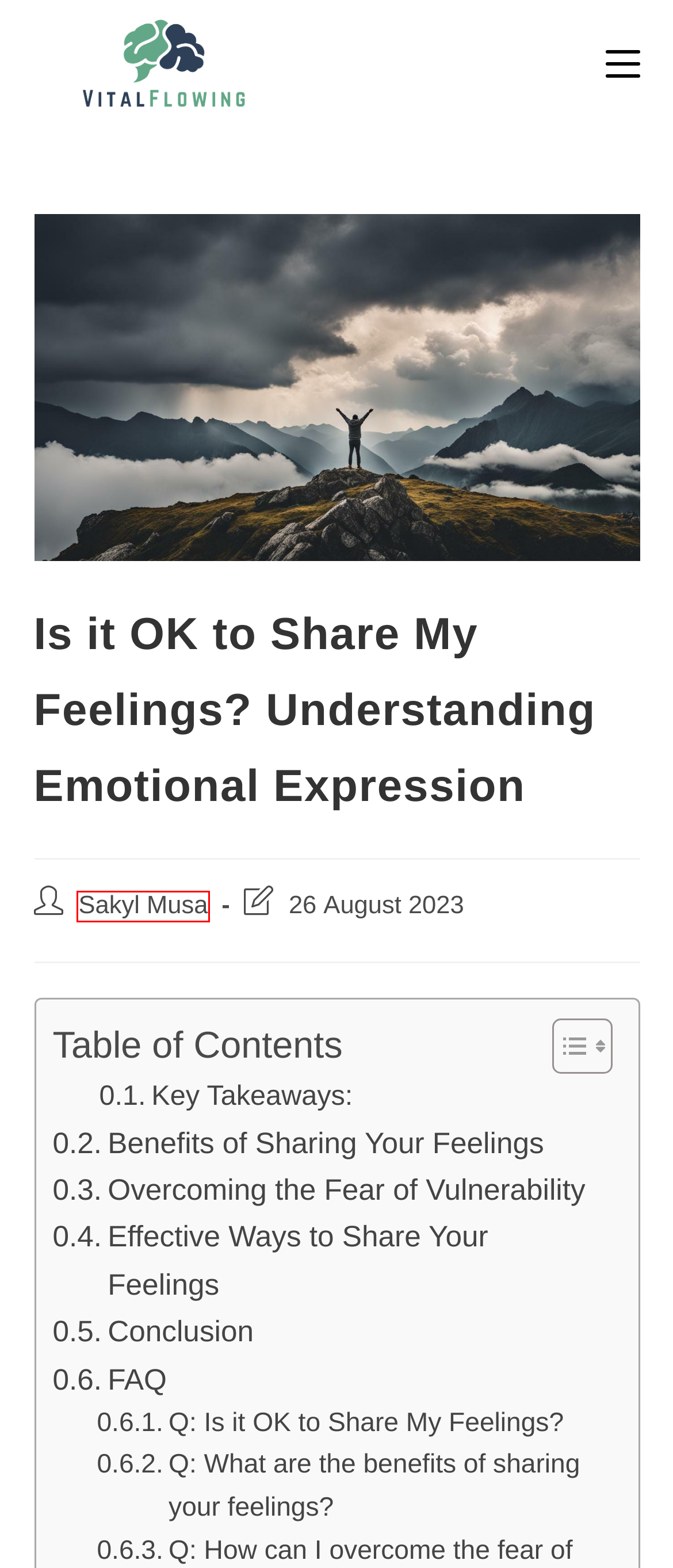Evaluate the webpage screenshot and identify the element within the red bounding box. Select the webpage description that best fits the new webpage after clicking the highlighted element. Here are the candidates:
A. Privacy Policy - Vital Flowing
B. Unveiling What Shows up on a Mental Health Background Check
C. Sakyl Musa - Vital Flowing
D. Unveiling What the Bible Says About Mental Health
E. What Makes a Mental Health App Good: Key Features Explained
F. Uncovering When is Men's Mental Health Awareness Month
G. Unraveling What 'Labile' Means in Mental Health | Understand it with Me
H. Home - Vital Flowing

C